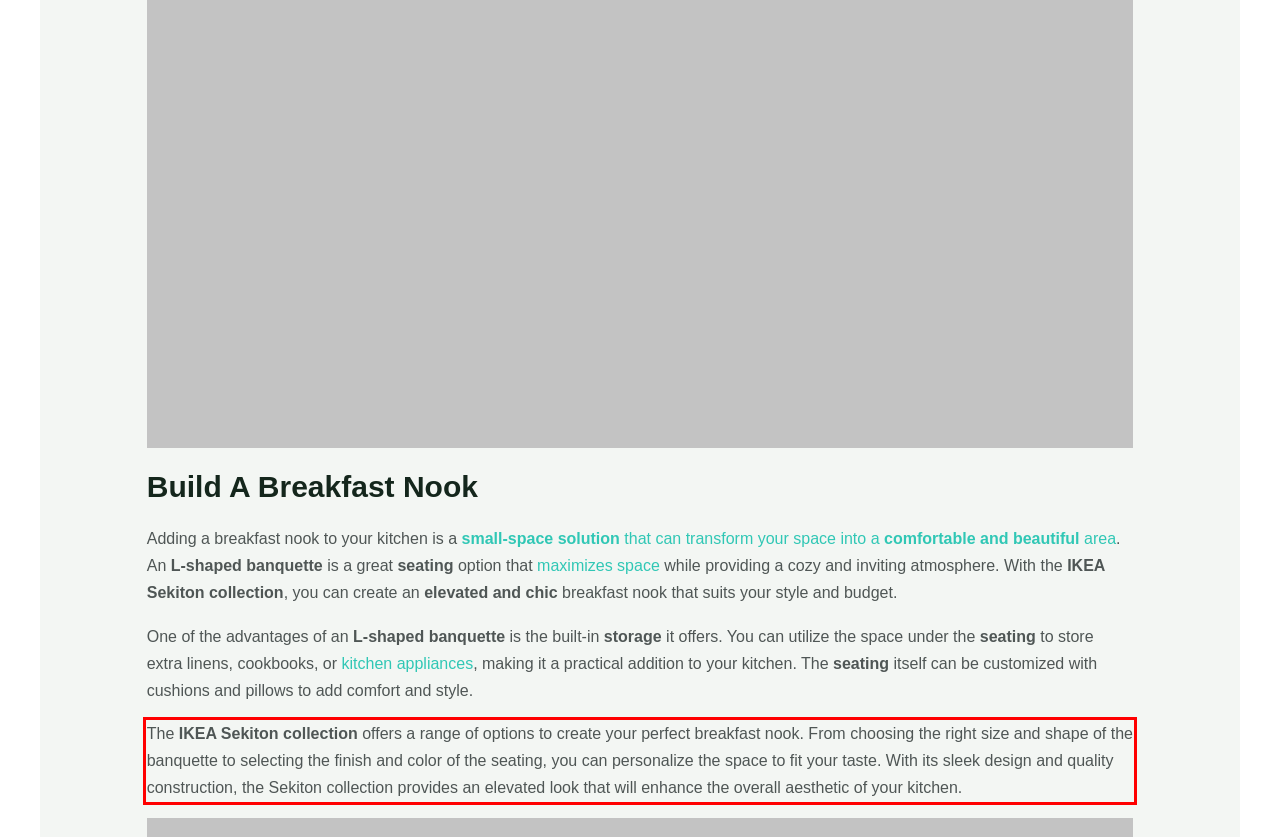Given a screenshot of a webpage with a red bounding box, please identify and retrieve the text inside the red rectangle.

The IKEA Sekiton collection offers a range of options to create your perfect breakfast nook. From choosing the right size and shape of the banquette to selecting the finish and color of the seating, you can personalize the space to fit your taste. With its sleek design and quality construction, the Sekiton collection provides an elevated look that will enhance the overall aesthetic of your kitchen.